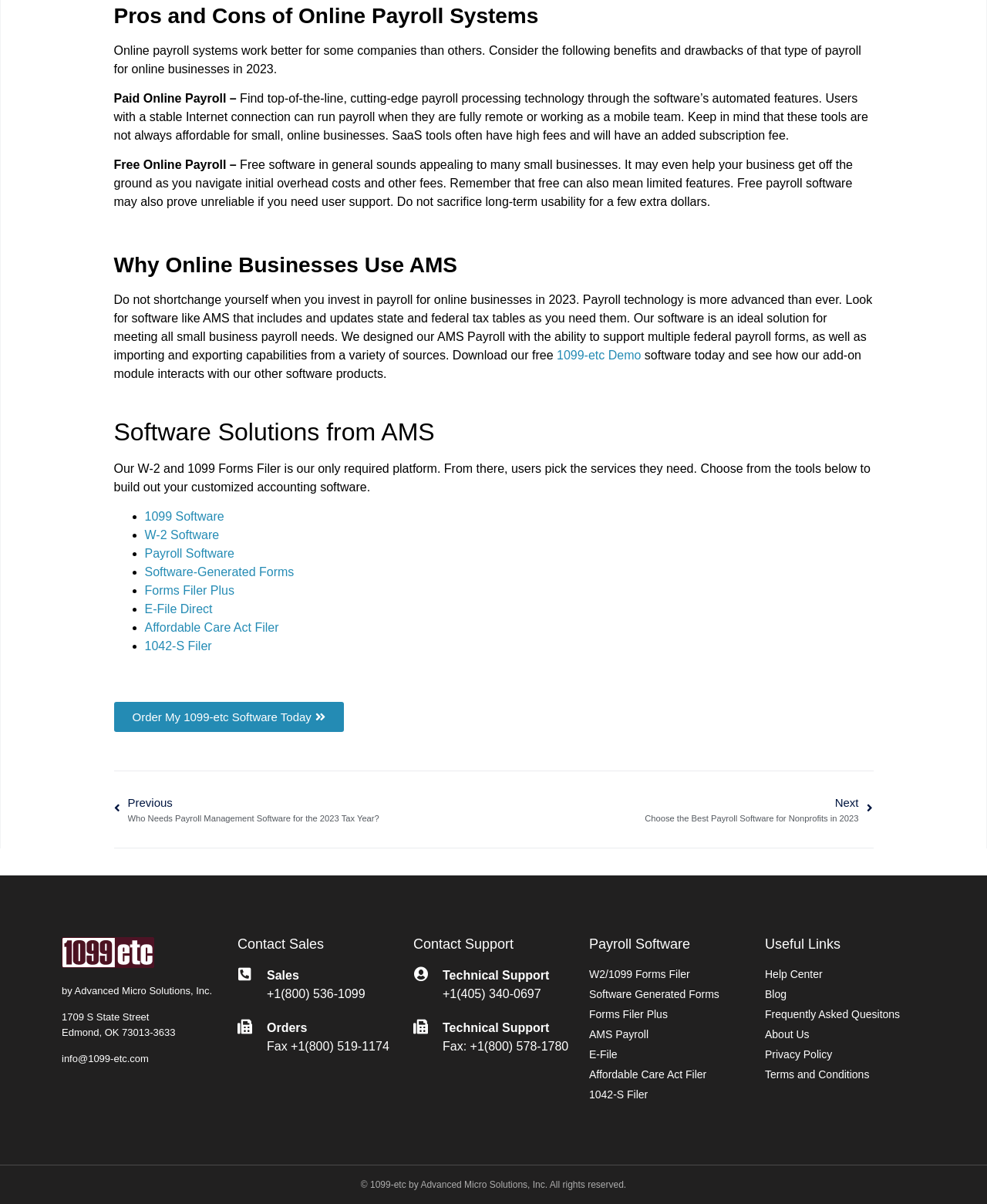Please provide a comprehensive response to the question below by analyzing the image: 
How can users contact the sales team?

The webpage provides contact information for the sales team, including a phone number (+1(800) 536-1099) and an email address (info@1099-etc.com), which suggests that users can contact the sales team through these channels.